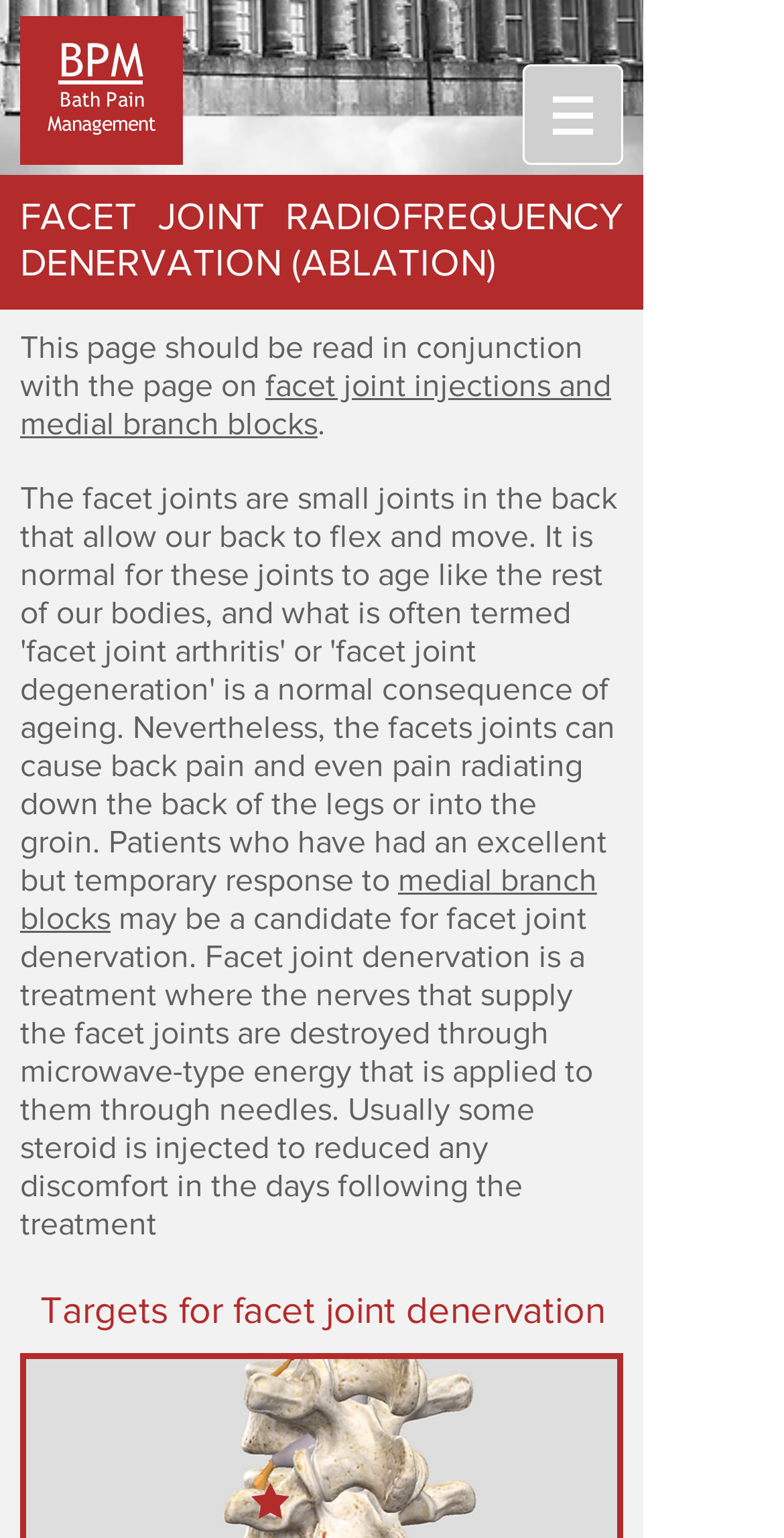Bounding box coordinates must be specified in the format (top-left x, top-left y, bottom-right x, bottom-right y). All values should be floating point numbers between 0 and 1. What are the bounding box coordinates of the UI element described as: Menu

None